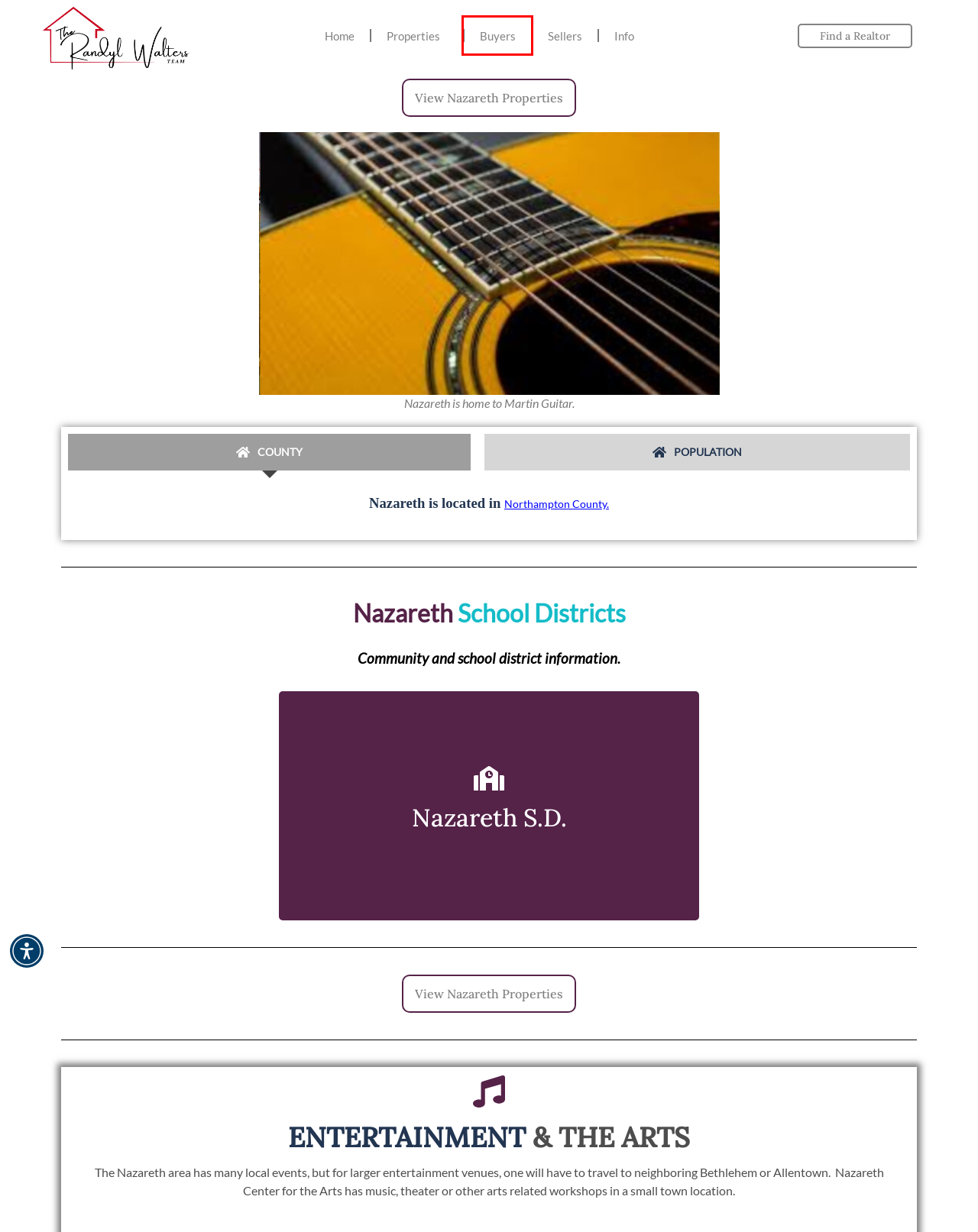With the provided screenshot showing a webpage and a red bounding box, determine which webpage description best fits the new page that appears after clicking the element inside the red box. Here are the options:
A. Come Home To PA - Lehigh Valley Property Listings
B. Stockertown Borough - Come Home To PA
C. Upper Nazareth Township - Come Home To PA
D. SELLERS START HERE - Come Home To PA
E. Bushkill Township - Come Home To PA
F. Nazareth Borough - Come Home To PA
G. BUYERS START HERE - Come Home To PA
H. Lower Nazareth Township - Come Home To PA

G